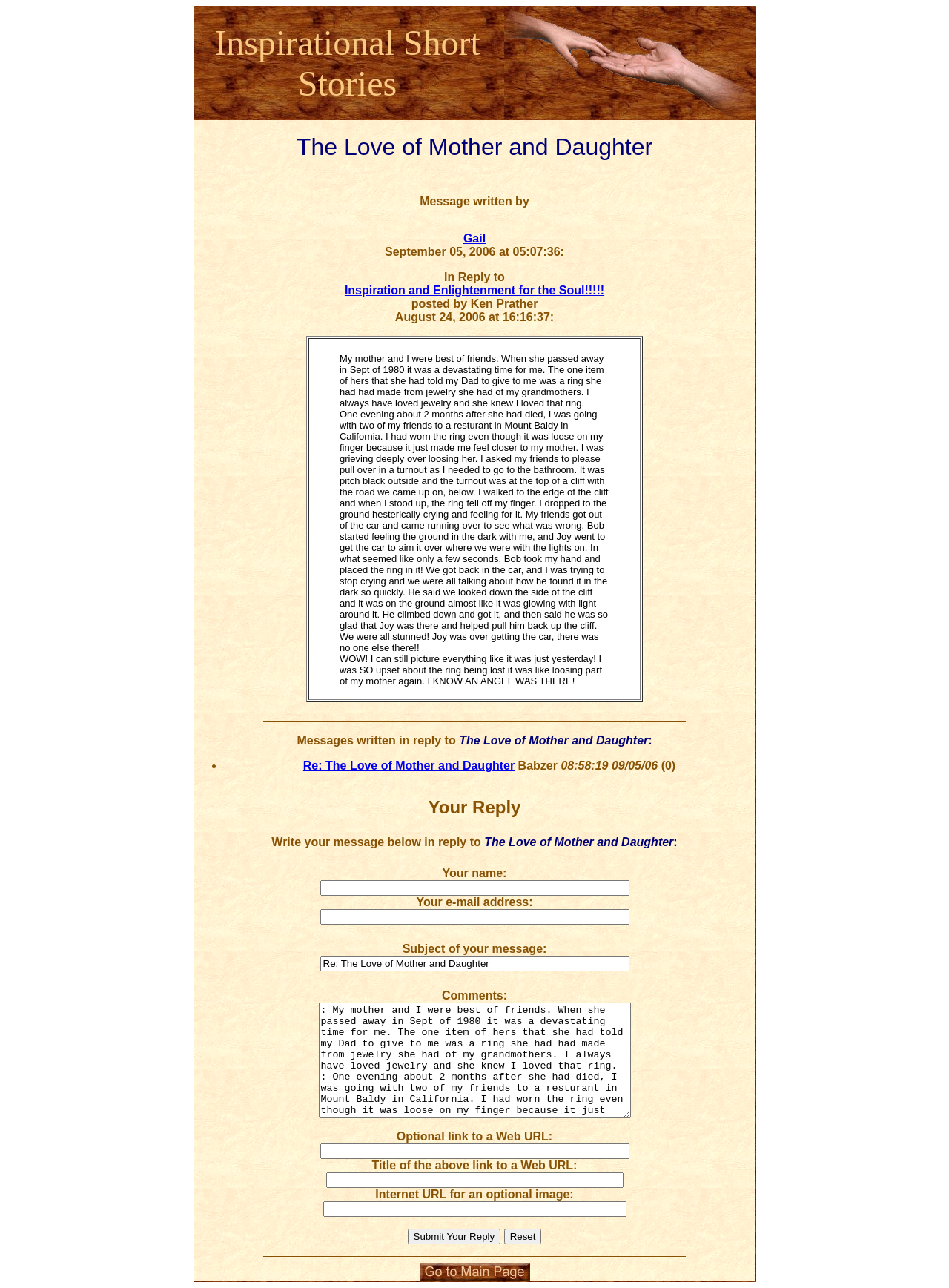What is the purpose of the textbox below 'Your name:'?
From the details in the image, provide a complete and detailed answer to the question.

Based on the webpage, I can see that the purpose of the textbox below 'Your name:' is to input the user's name, as it is a required field for submitting a reply.